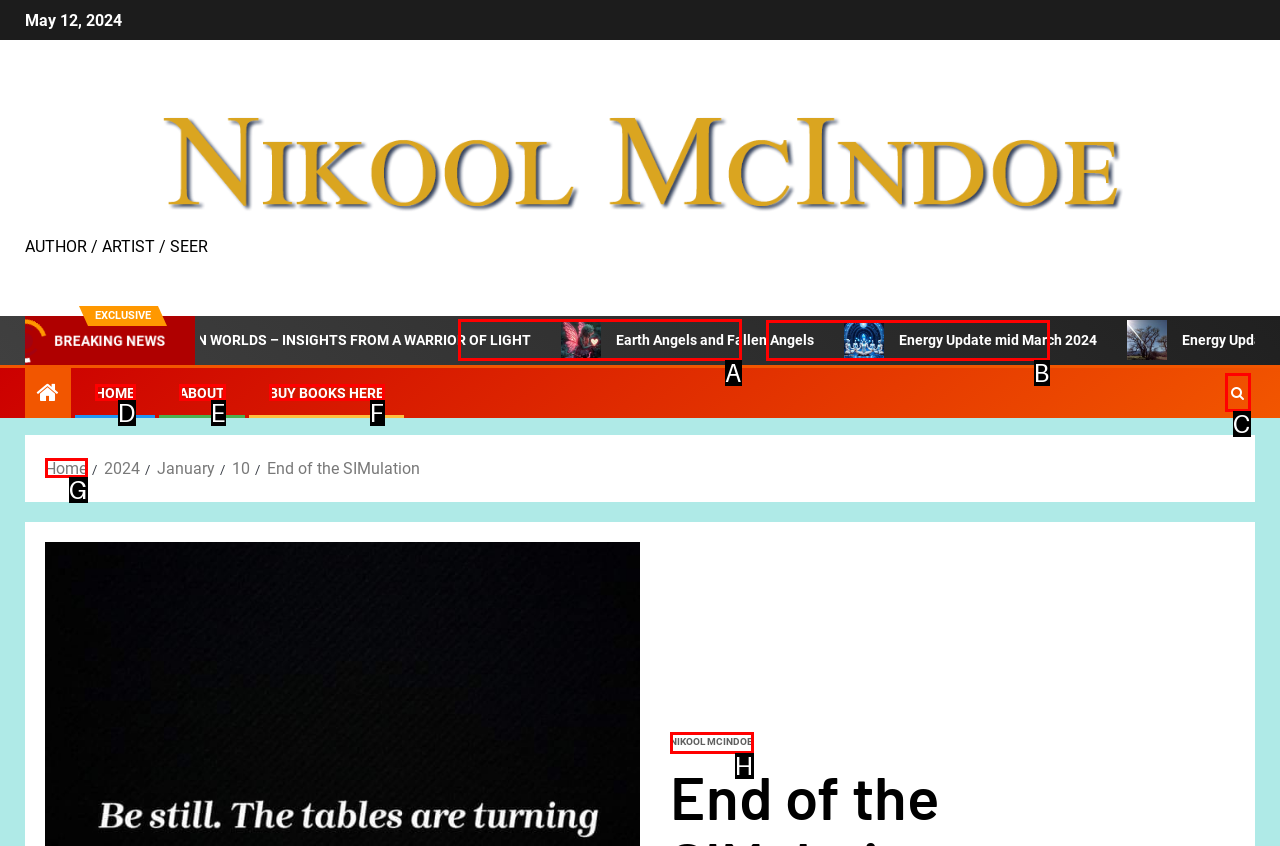Find the correct option to complete this instruction: Click on the 'Home' link. Reply with the corresponding letter.

None